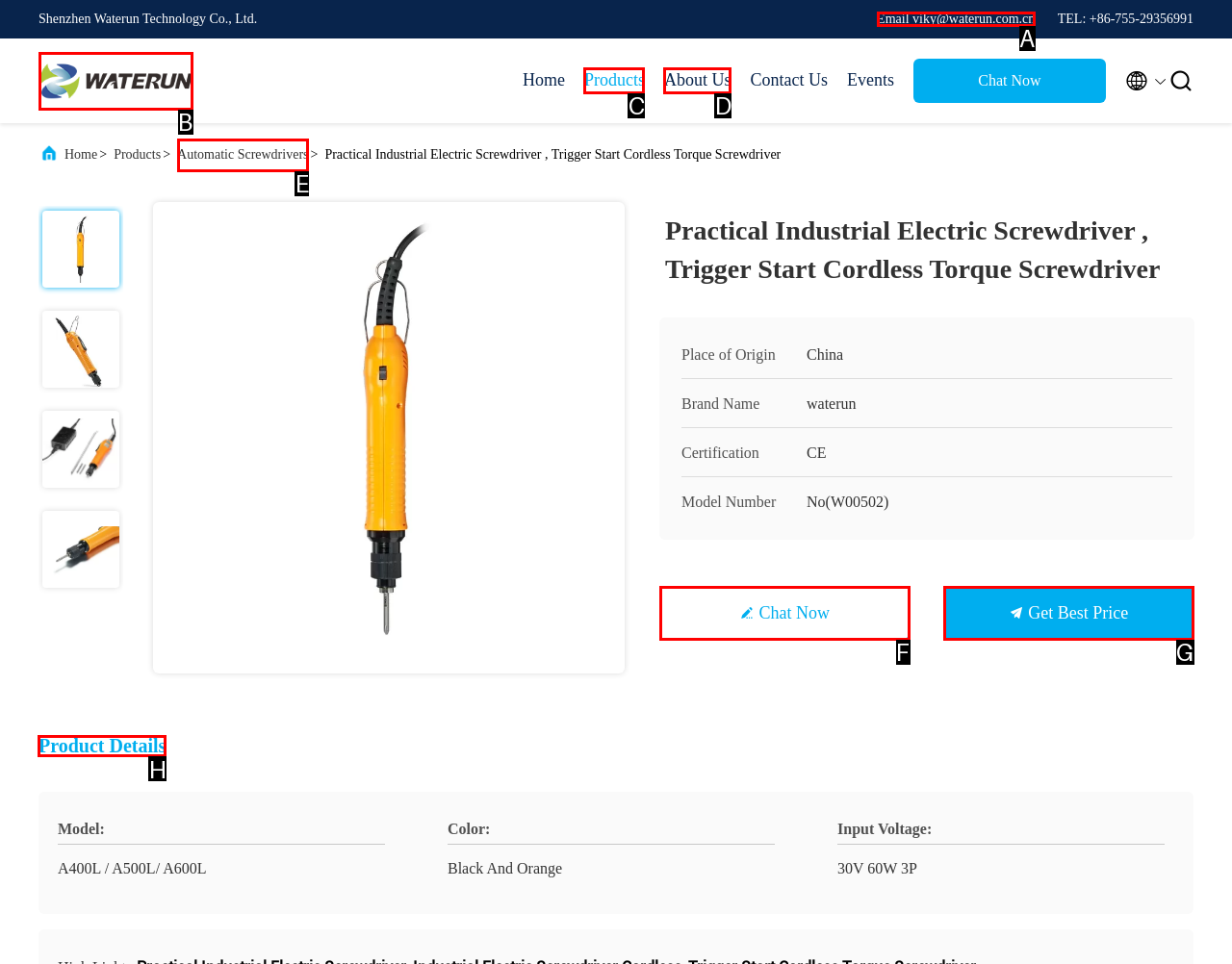Tell me which option I should click to complete the following task: View the product details
Answer with the option's letter from the given choices directly.

H